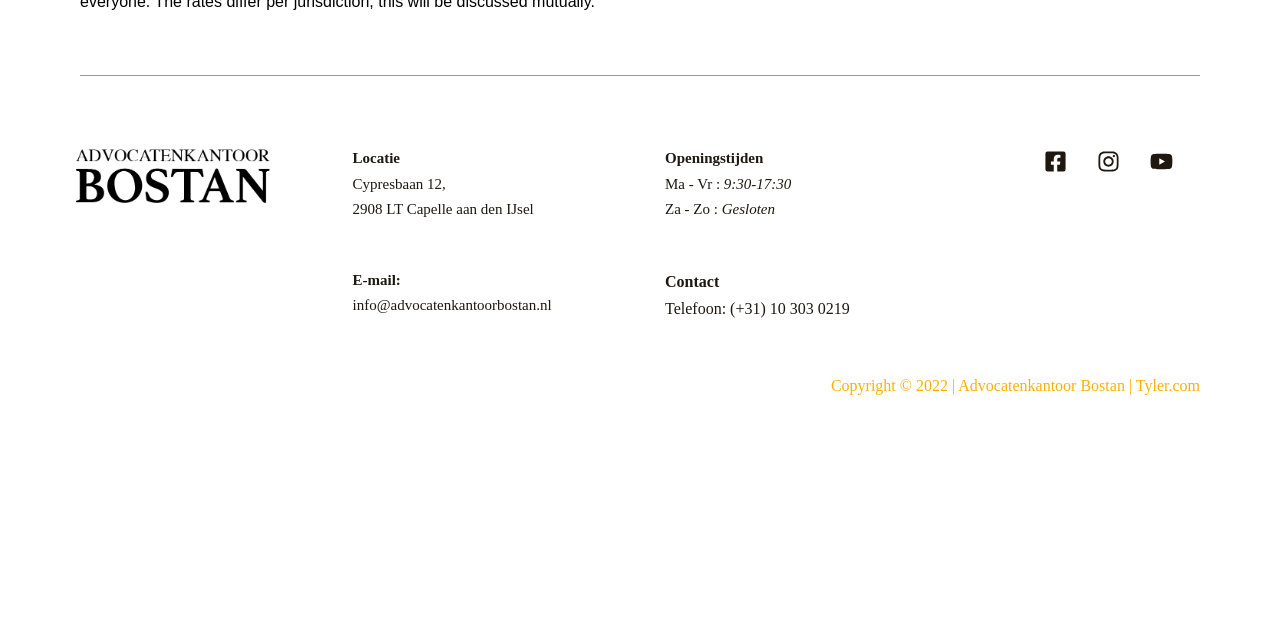Determine the bounding box coordinates for the UI element described. Format the coordinates as (top-left x, top-left y, bottom-right x, bottom-right y) and ensure all values are between 0 and 1. Element description: (+31) 10 303 0219

[0.57, 0.468, 0.664, 0.495]